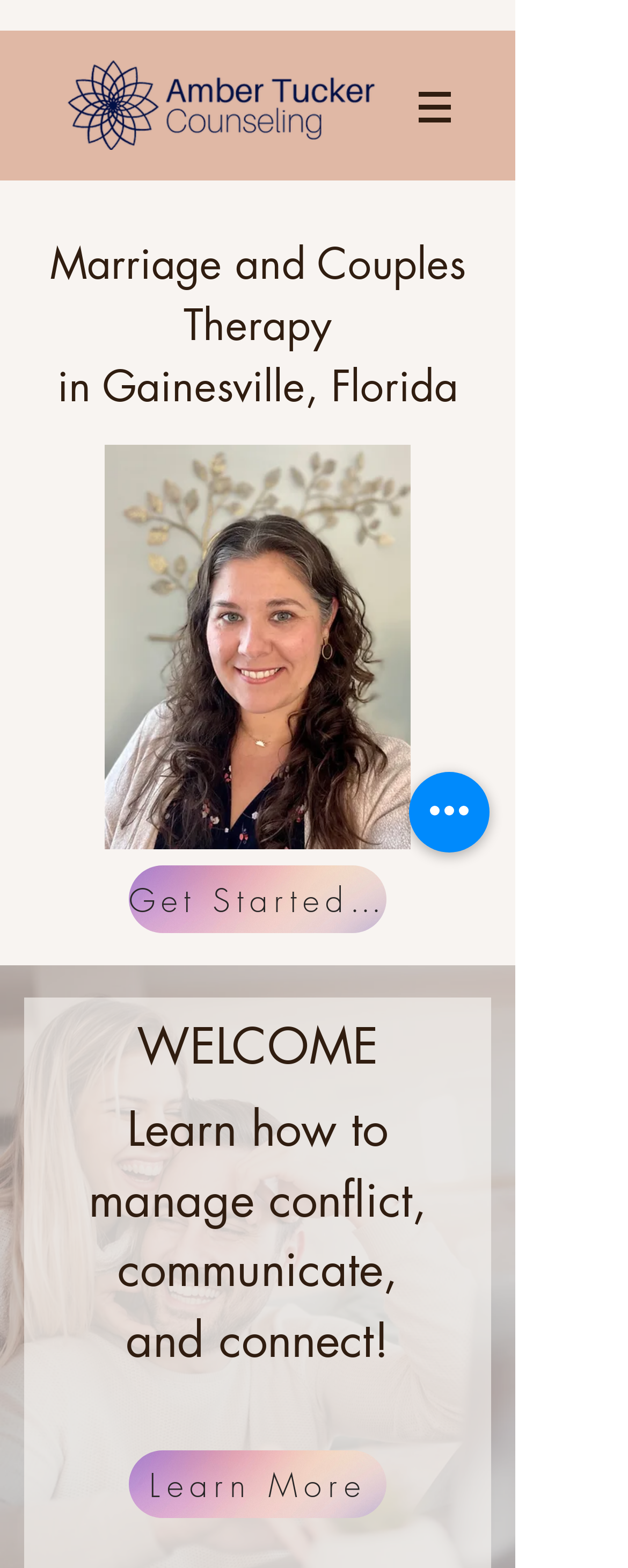What is the location of the counseling service?
Please describe in detail the information shown in the image to answer the question.

I found the location of the counseling service by looking at the static text 'in Gainesville, Florida' which is located below the 'Marriage and Couples Therapy' text.